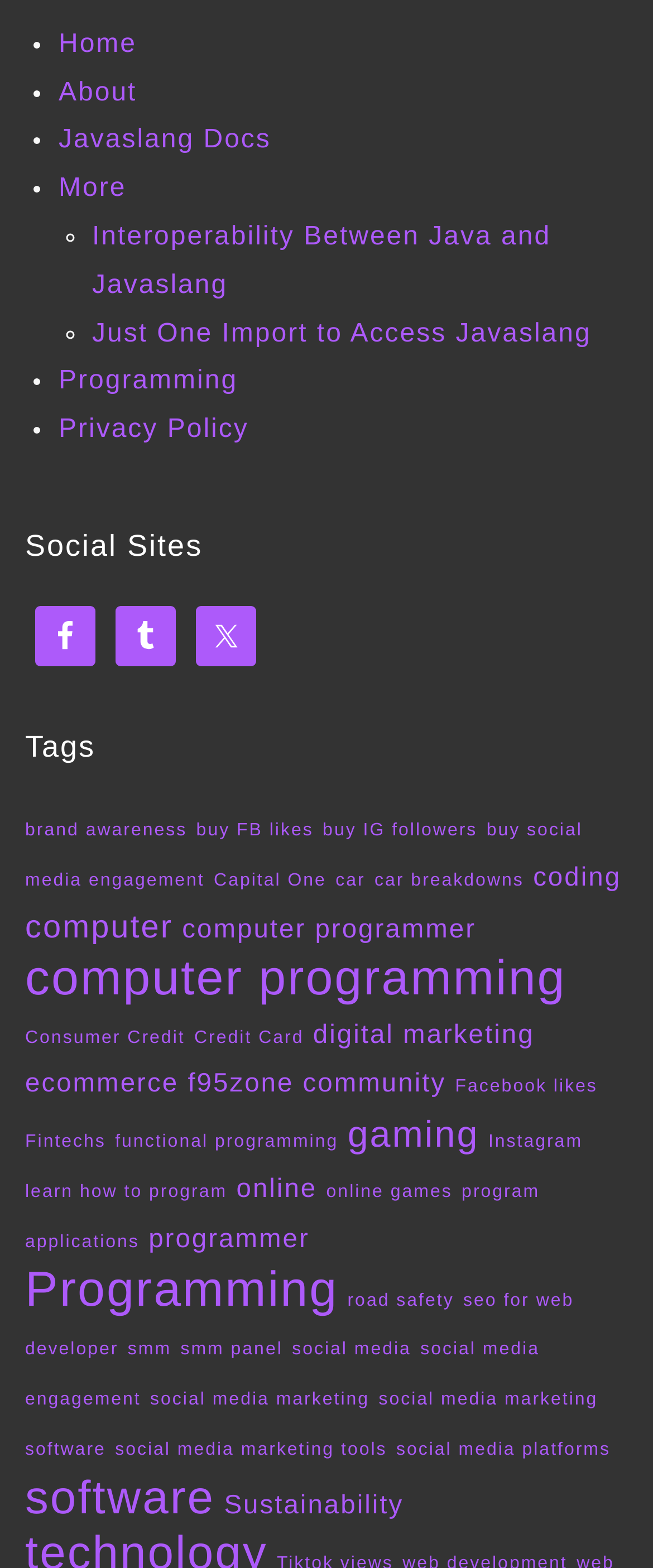How many links are there under the 'Tags' heading?
From the image, respond with a single word or phrase.

27